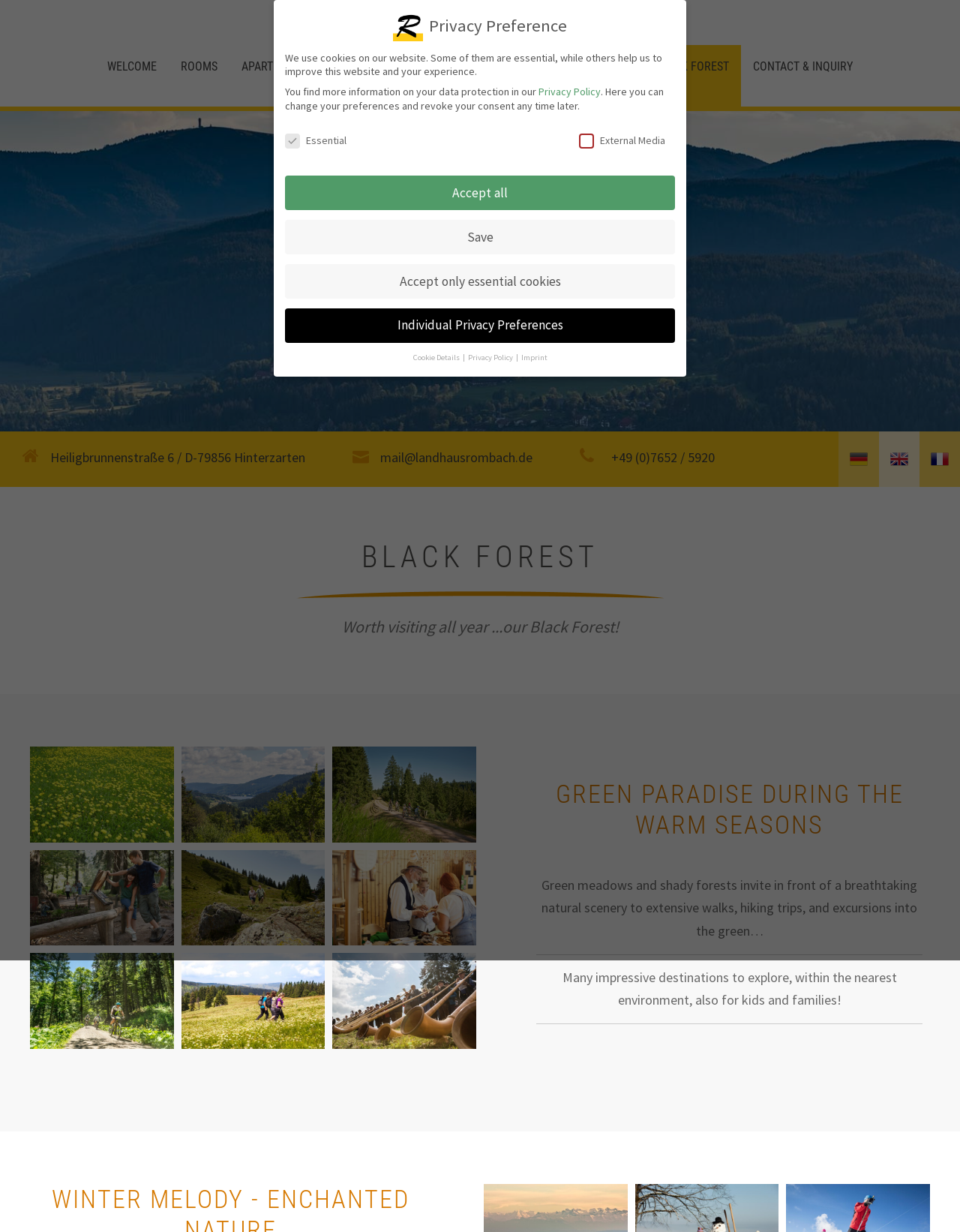Determine the bounding box coordinates for the region that must be clicked to execute the following instruction: "Go to the CONTACT & INQUIRY page".

[0.772, 0.037, 0.901, 0.087]